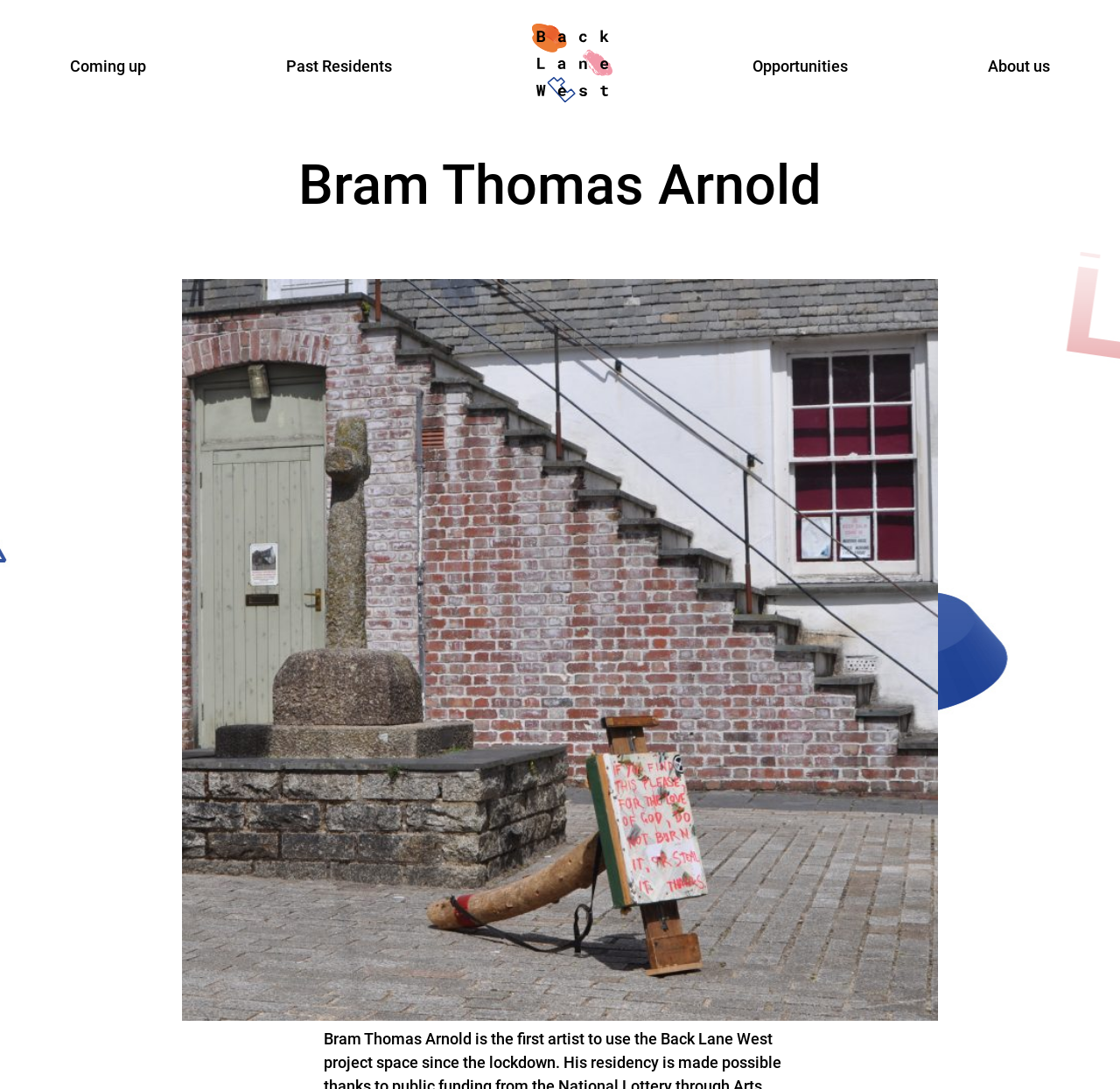How many links are in the top navigation bar?
Based on the screenshot, give a detailed explanation to answer the question.

I counted the number of links in the top navigation bar, which are 'Coming up', 'Past Residents', 'Back Lane West logo', and 'Opportunities', and 'About us'. There are 4 links in total.